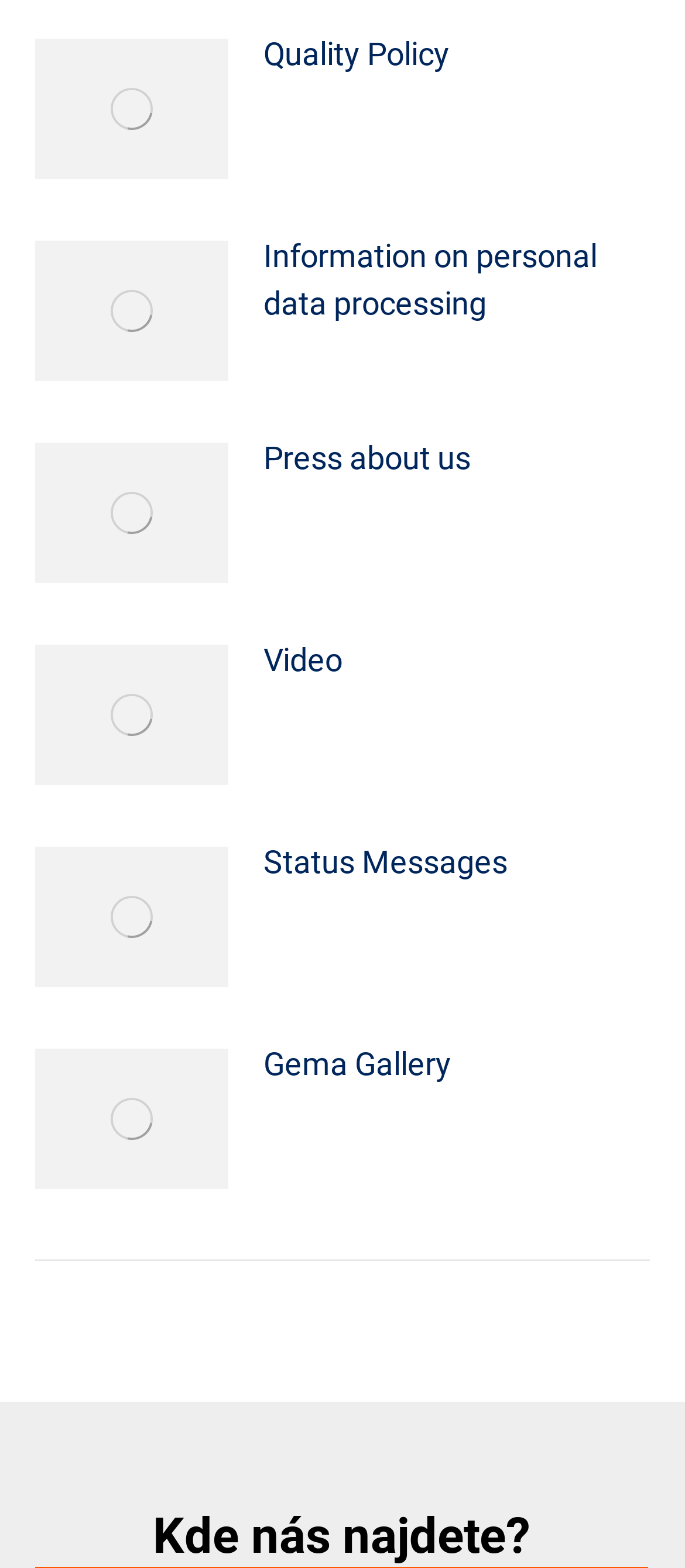Indicate the bounding box coordinates of the element that must be clicked to execute the instruction: "Watch Video". The coordinates should be given as four float numbers between 0 and 1, i.e., [left, top, right, bottom].

[0.385, 0.405, 0.5, 0.435]